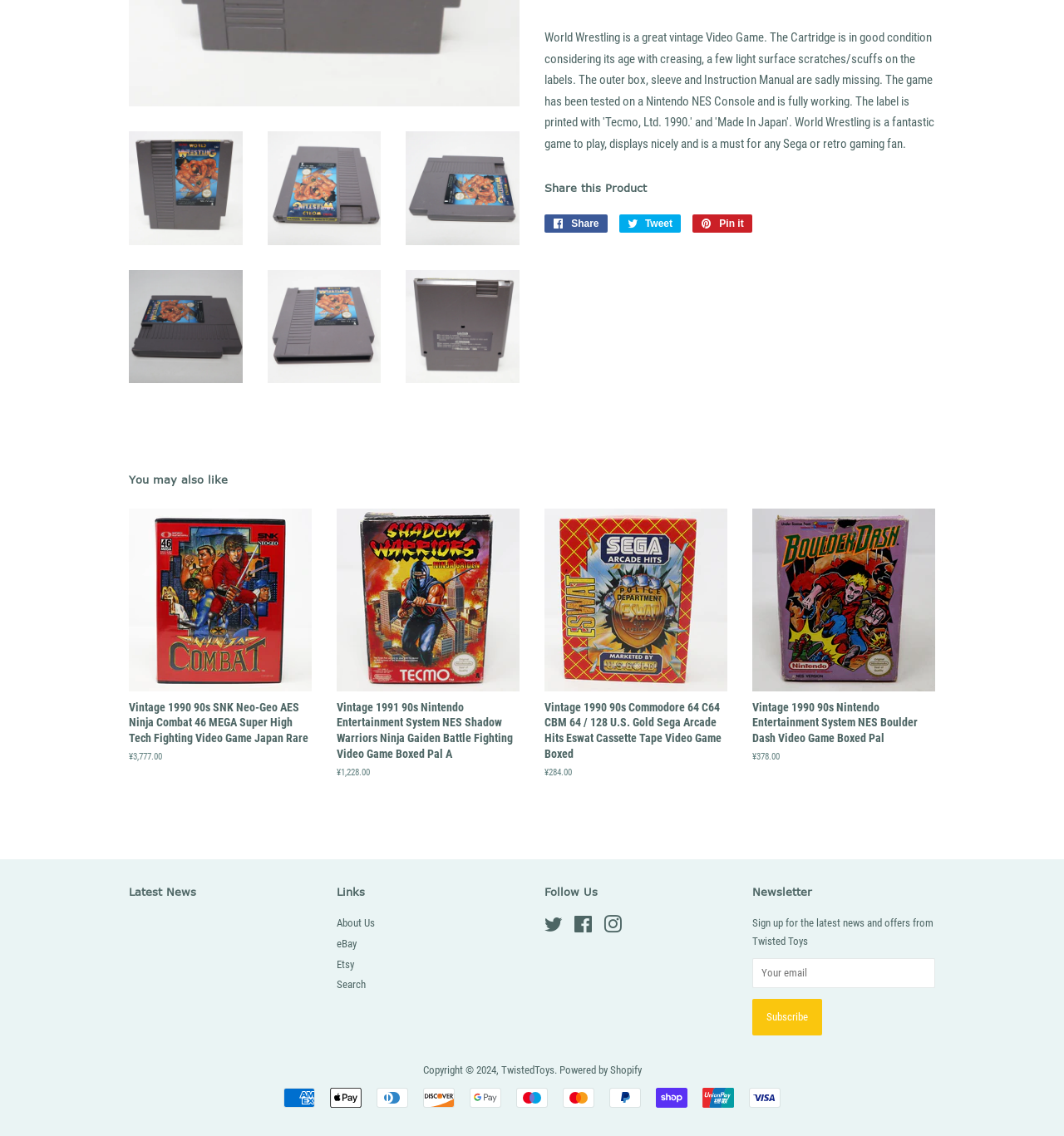Provide the bounding box coordinates of the HTML element this sentence describes: "Tweet Tweet on Twitter". The bounding box coordinates consist of four float numbers between 0 and 1, i.e., [left, top, right, bottom].

[0.582, 0.189, 0.64, 0.205]